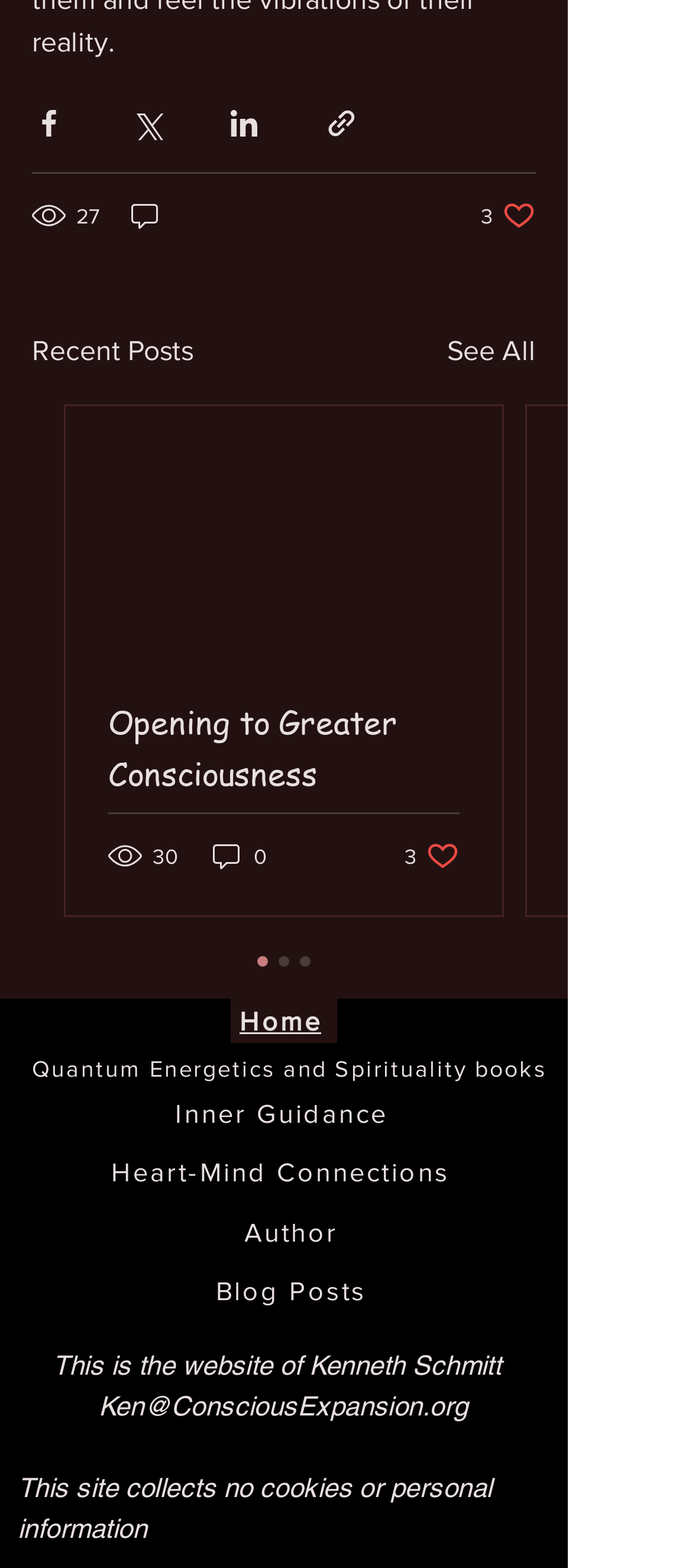What is the title of the section below the sharing buttons?
Please ensure your answer is as detailed and informative as possible.

The heading 'Recent Posts' is displayed below the sharing buttons, suggesting that the section below it contains a list of recent posts.